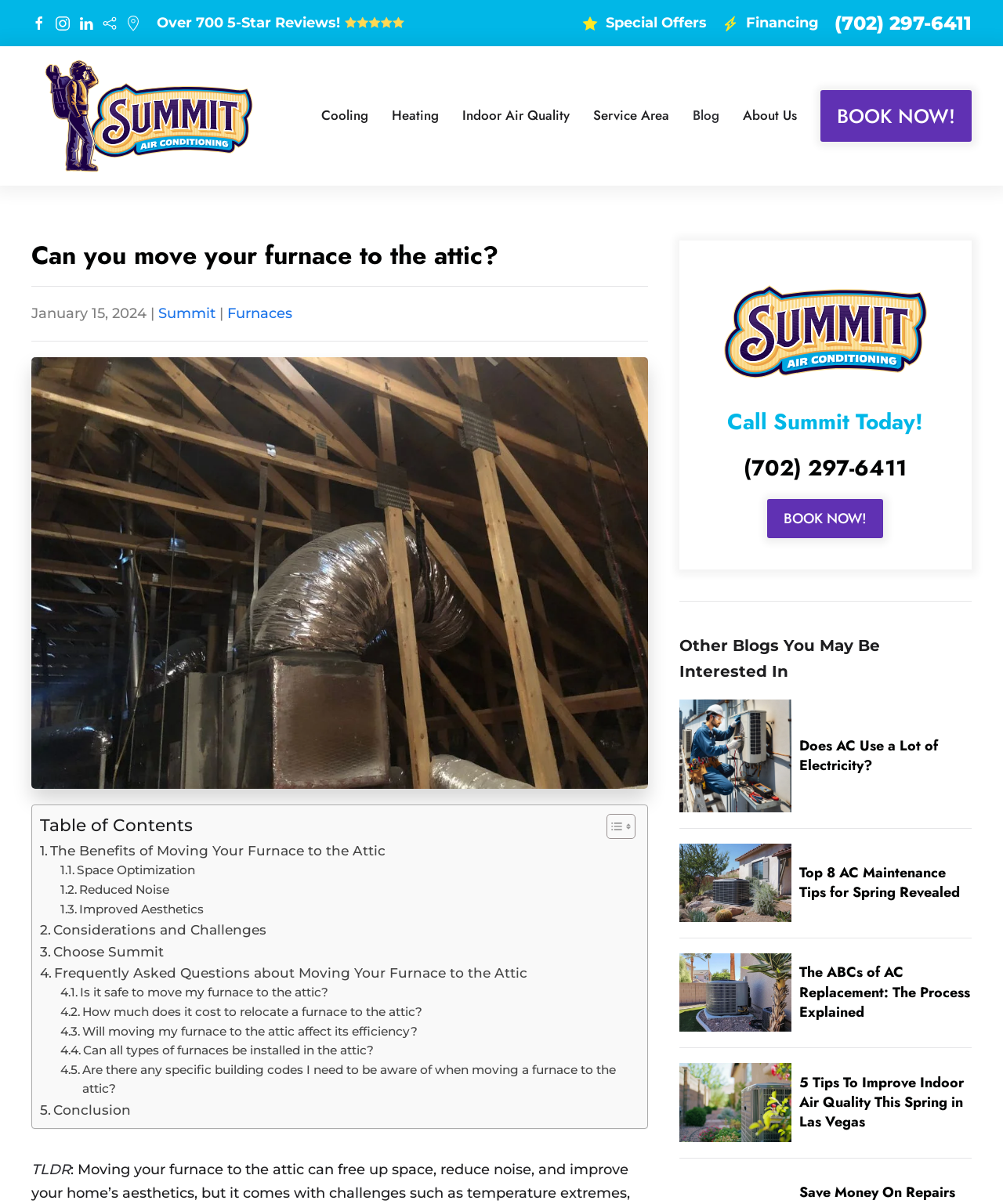Determine the bounding box coordinates for the area that needs to be clicked to fulfill this task: "Read the blog post 'Does AC Use a Lot of Electricity?'". The coordinates must be given as four float numbers between 0 and 1, i.e., [left, top, right, bottom].

[0.677, 0.581, 0.969, 0.675]